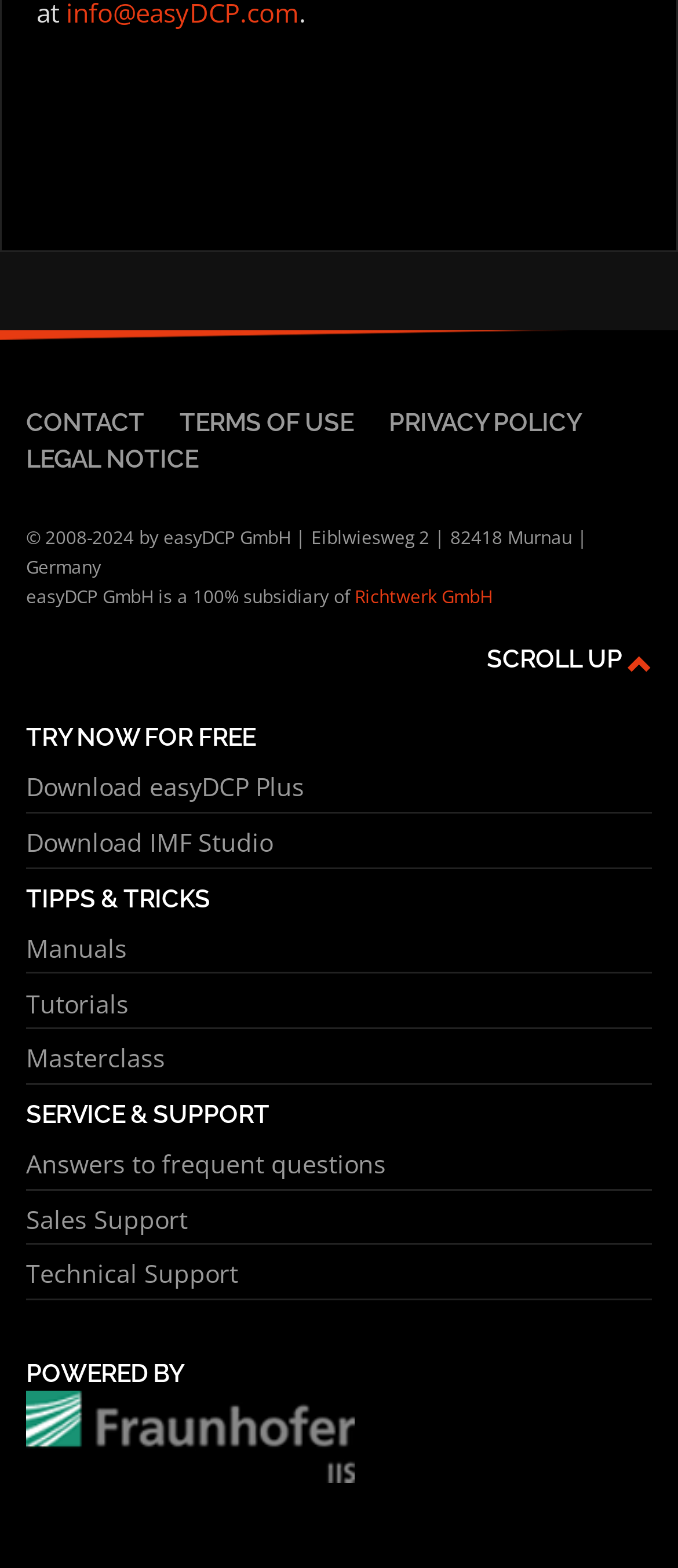Locate the bounding box coordinates of the region to be clicked to comply with the following instruction: "Download easyDCP Plus". The coordinates must be four float numbers between 0 and 1, in the form [left, top, right, bottom].

[0.038, 0.492, 0.962, 0.519]